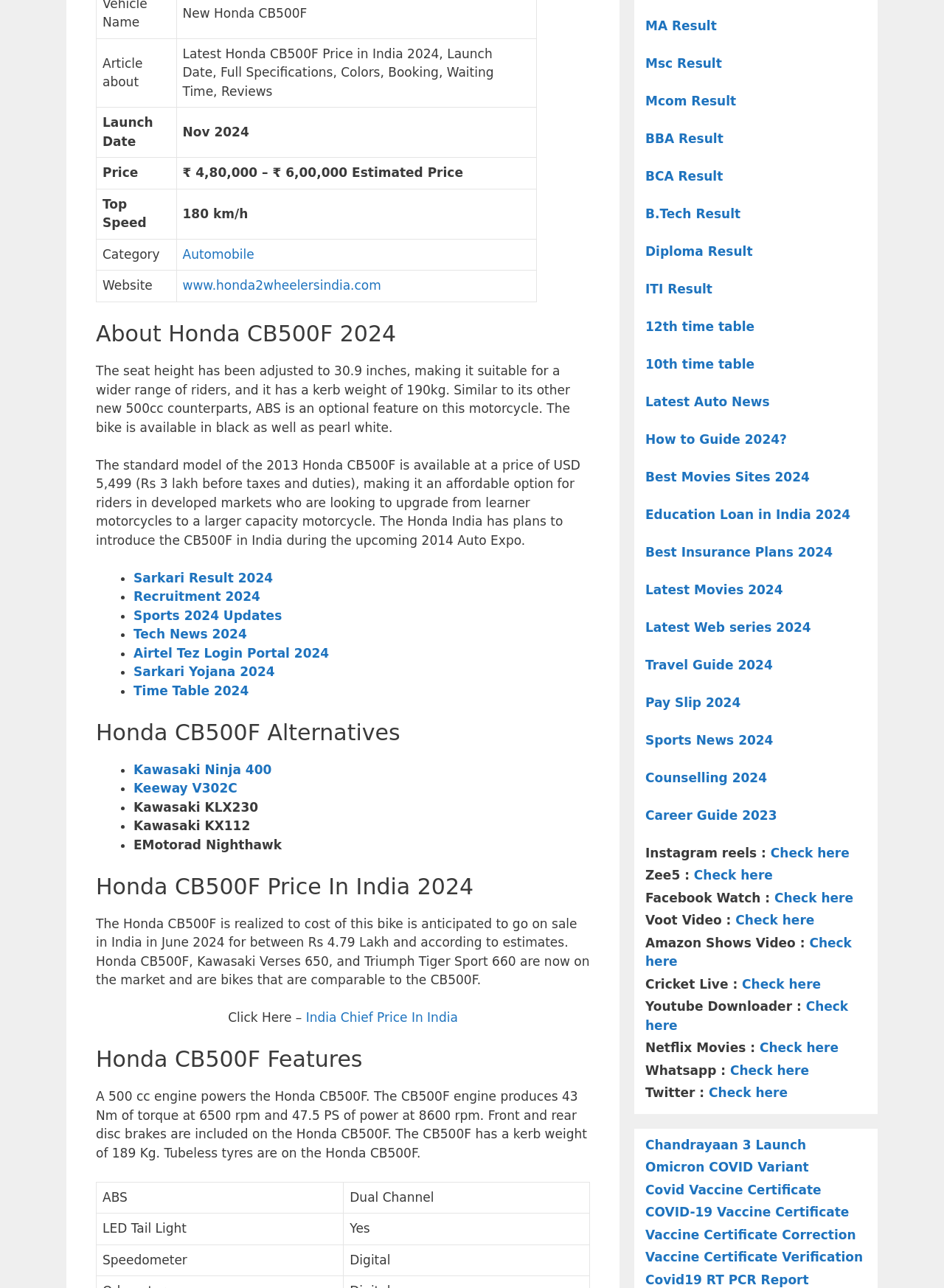Refer to the image and provide an in-depth answer to the question:
What is the estimated price of Honda CB500F?

The estimated price of Honda CB500F can be found in the table with the heading 'About Honda CB500F 2024'. In the third row of the table, the 'Price' column has the value '₹ 4,80,000 – ₹ 6,00,000 Estimated Price'.